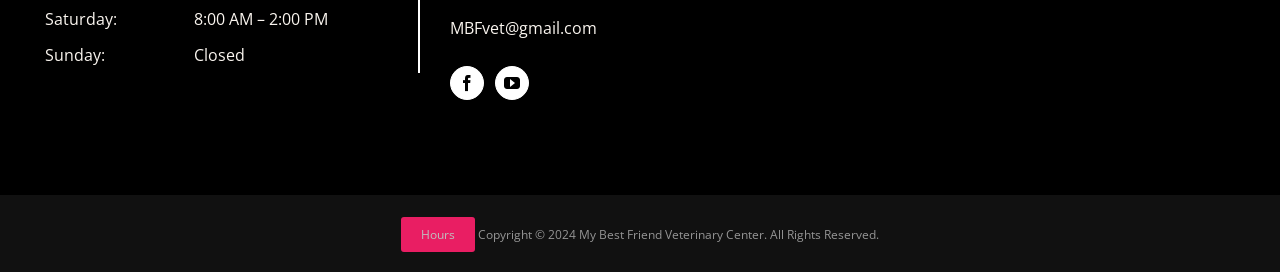Respond with a single word or phrase to the following question:
What are the hours of operation on Saturday?

8:00 AM – 2:00 PM